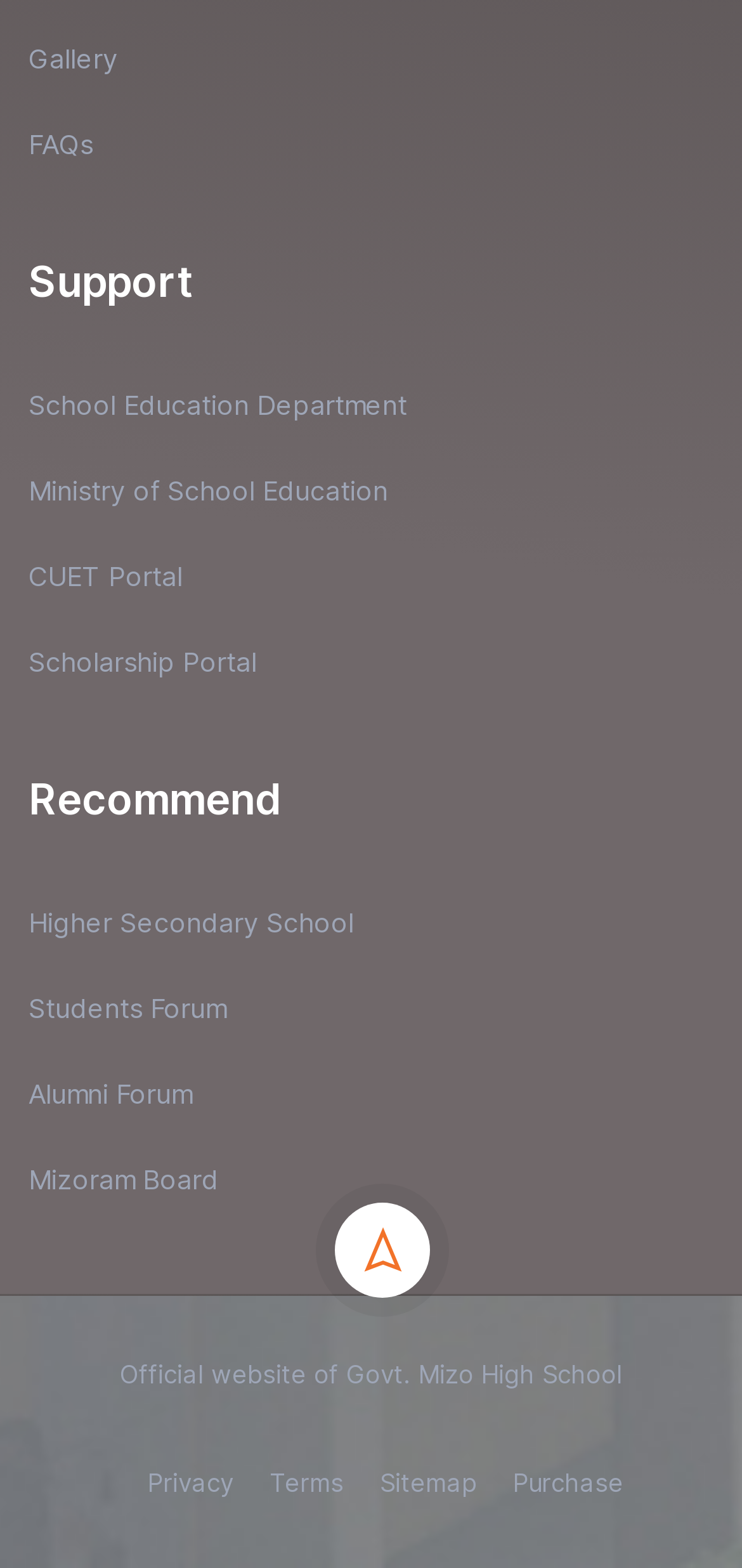Please determine the bounding box coordinates of the element's region to click for the following instruction: "View Official website of Govt. Mizo High School".

[0.162, 0.866, 0.838, 0.886]